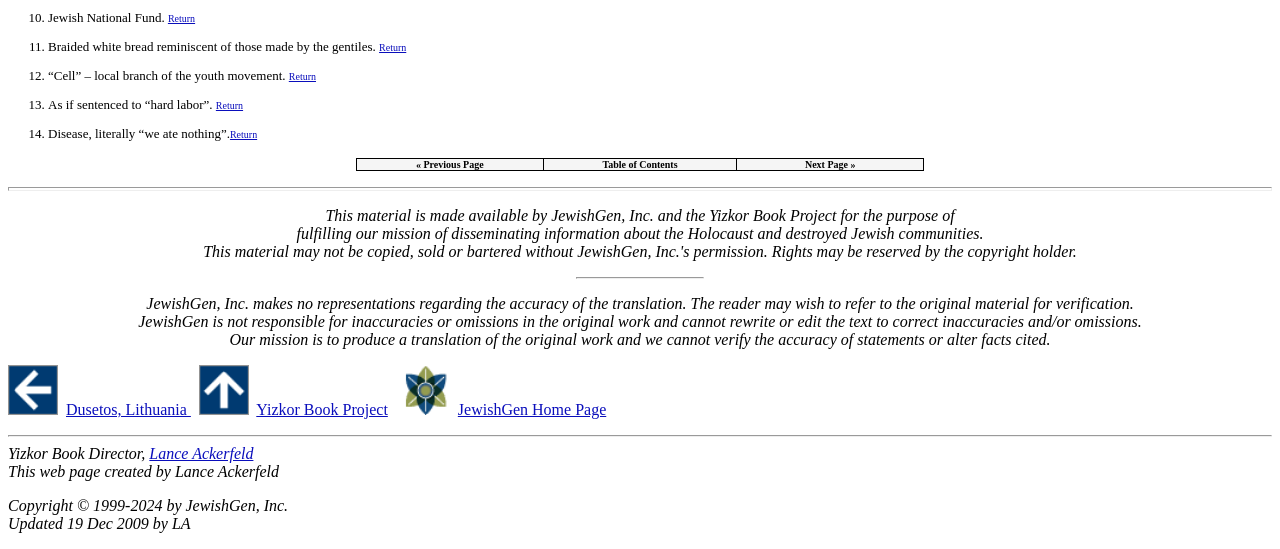Please identify the bounding box coordinates of the element that needs to be clicked to execute the following command: "Go to the 'Table of Contents'". Provide the bounding box using four float numbers between 0 and 1, formatted as [left, top, right, bottom].

[0.425, 0.29, 0.575, 0.31]